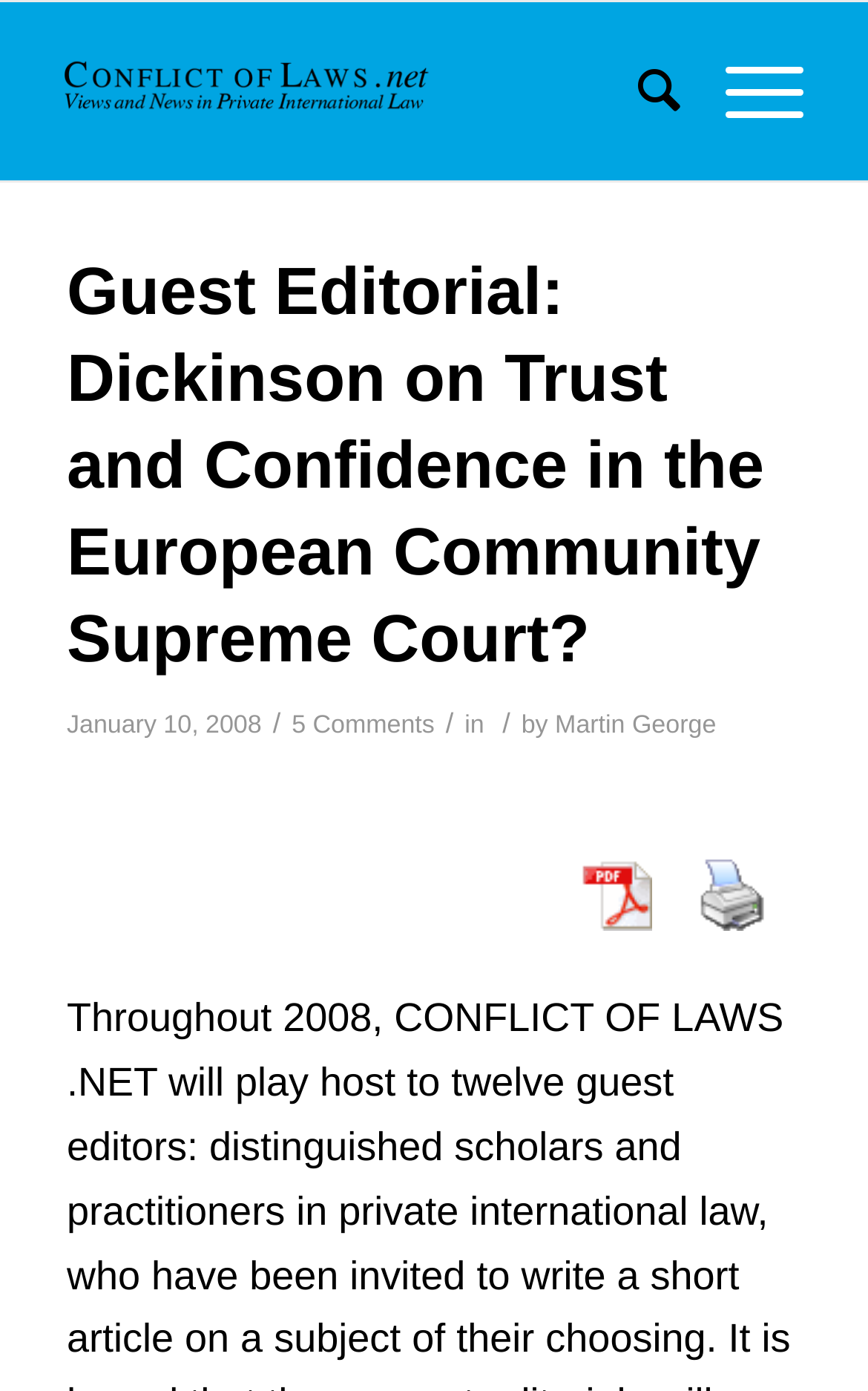What is the title of the guest editorial?
Based on the image, give a concise answer in the form of a single word or short phrase.

Guest Editorial: Dickinson on Trust and Confidence in the European Community Supreme Court?